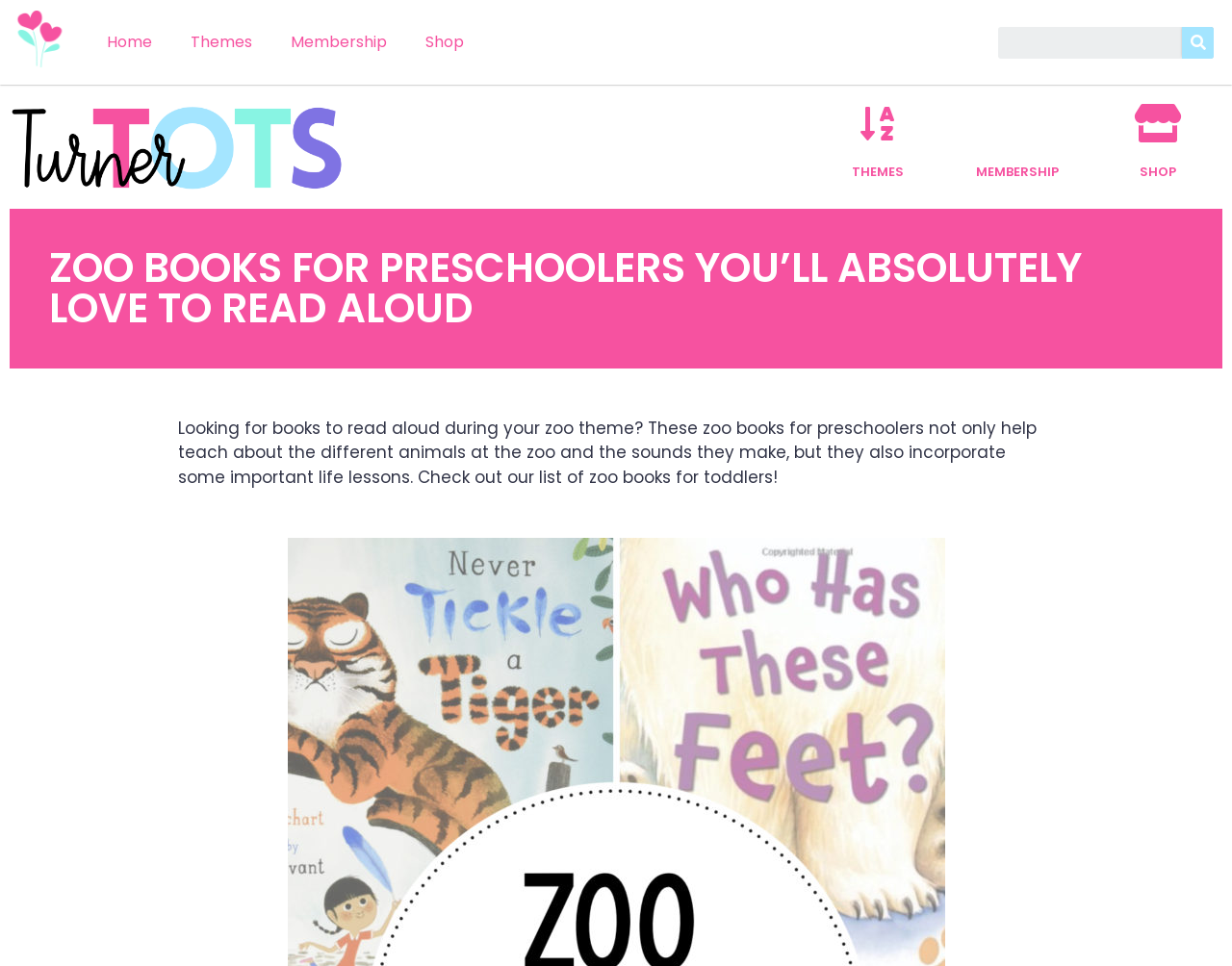Using the element description provided, determine the bounding box coordinates in the format (top-left x, top-left y, bottom-right x, bottom-right y). Ensure that all values are floating point numbers between 0 and 1. Element description: Shop

[0.33, 0.021, 0.392, 0.067]